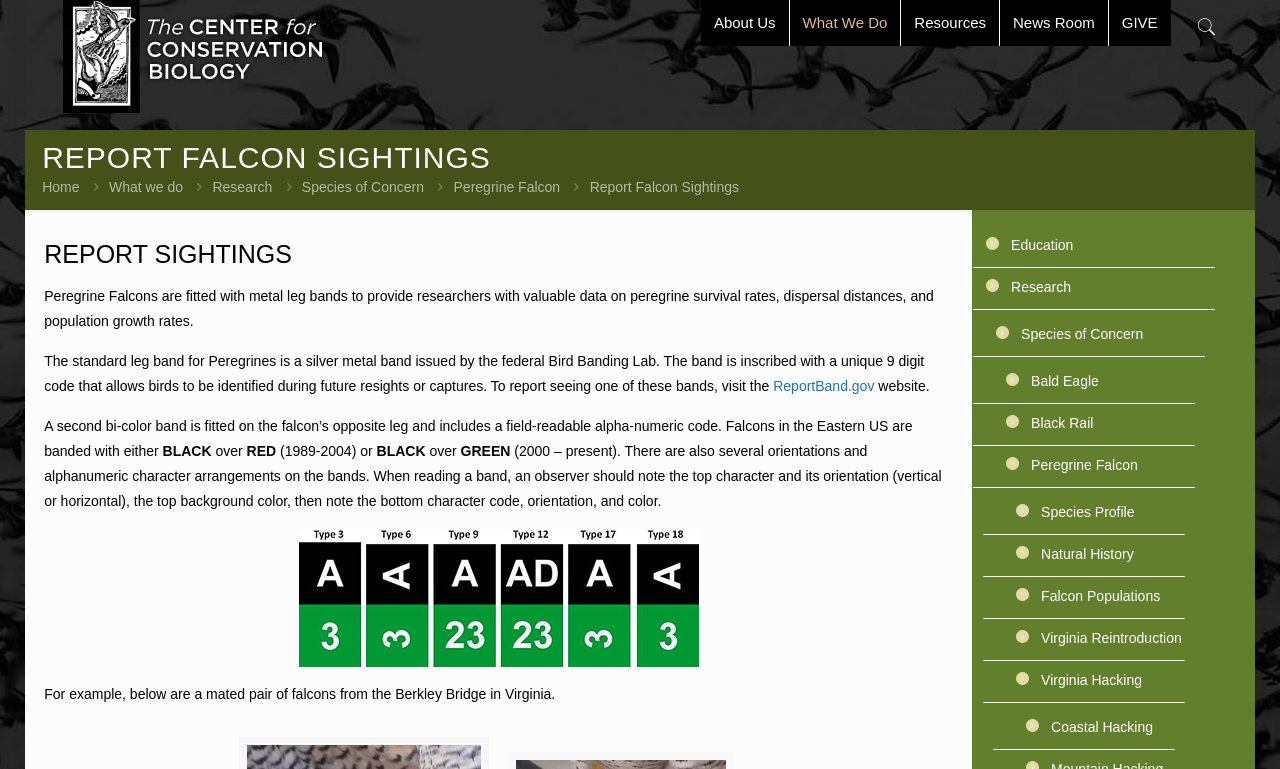What is the purpose of metal leg bands on Peregrine Falcons?
Using the information presented in the image, please offer a detailed response to the question.

According to the webpage, metal leg bands are fitted on Peregrine Falcons to provide researchers with valuable data on peregrine survival rates, dispersal distances, and population growth rates.